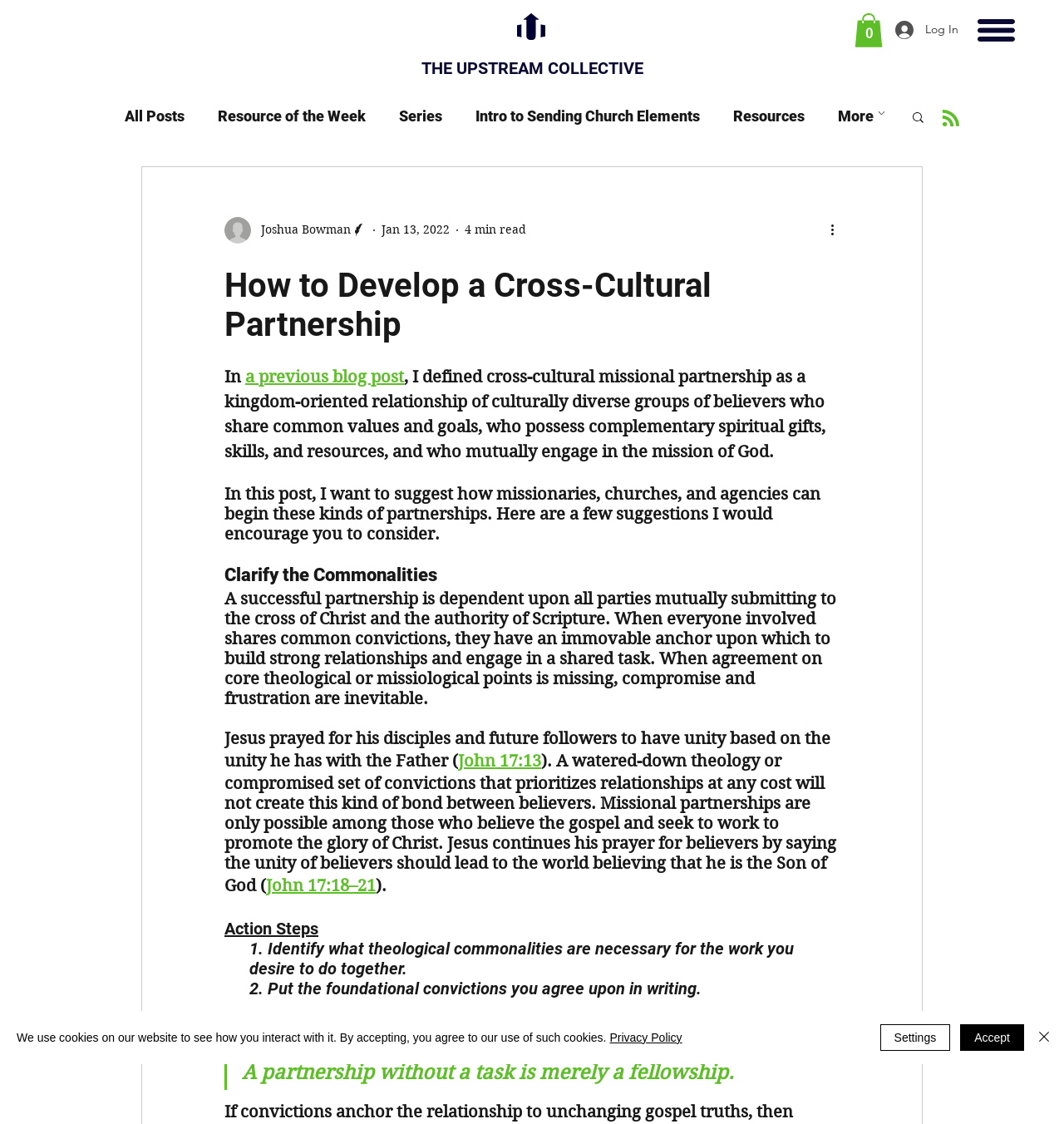Please determine the bounding box coordinates for the UI element described as: "More".

[0.788, 0.093, 0.836, 0.113]